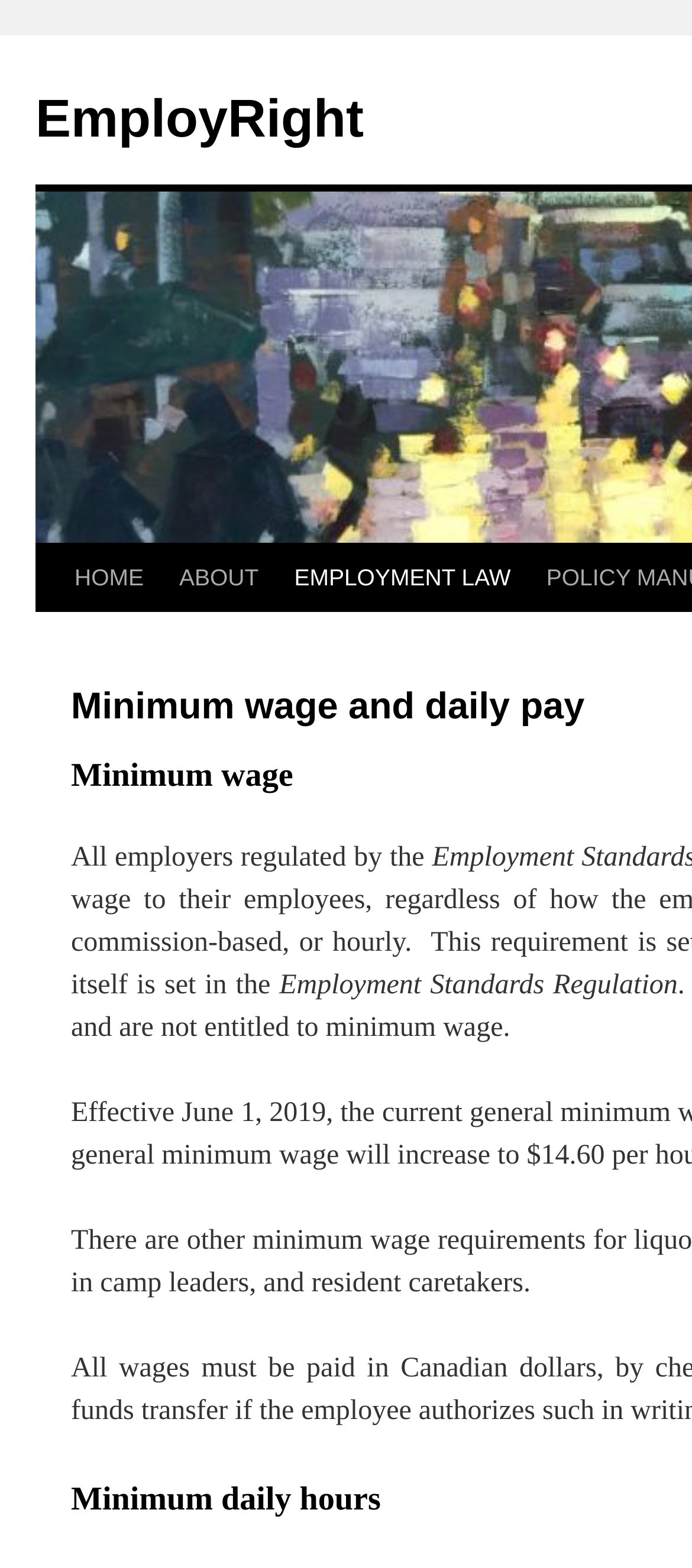Identify the bounding box coordinates for the UI element described as: "HOME".

[0.082, 0.347, 0.233, 0.39]